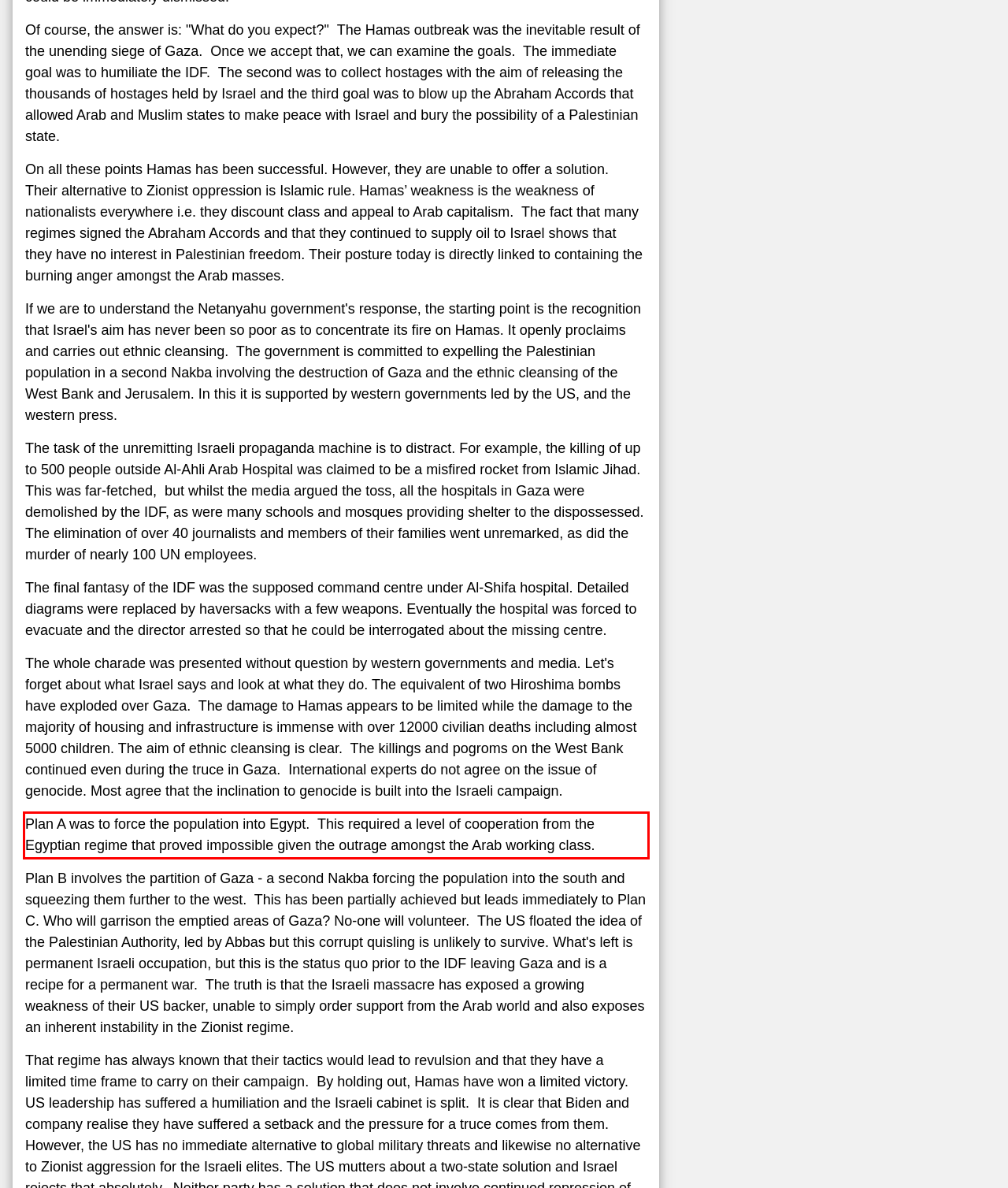Please take the screenshot of the webpage, find the red bounding box, and generate the text content that is within this red bounding box.

Plan A was to force the population into Egypt. This required a level of cooperation from the Egyptian regime that proved impossible given the outrage amongst the Arab working class.